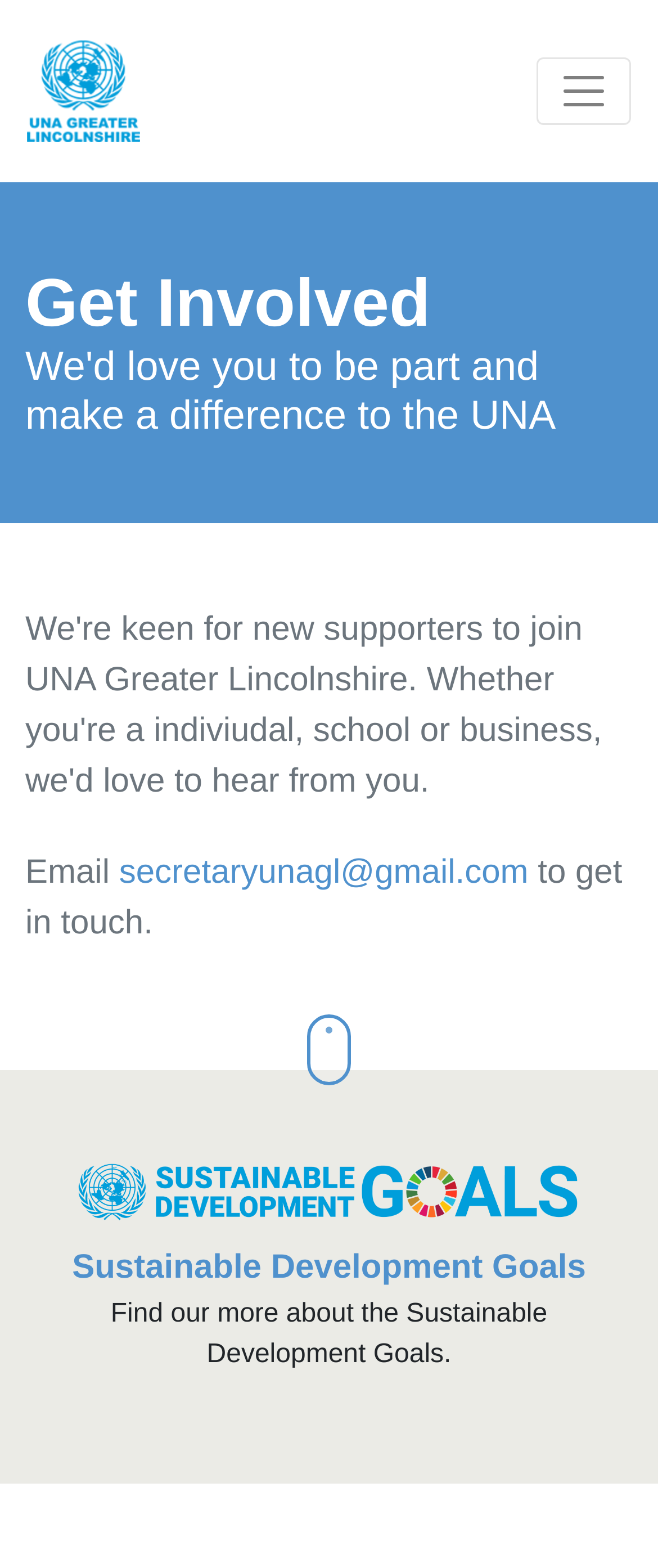Given the description secretaryunagl@gmail.com, predict the bounding box coordinates of the UI element. Ensure the coordinates are in the format (top-left x, top-left y, bottom-right x, bottom-right y) and all values are between 0 and 1.

[0.181, 0.545, 0.803, 0.568]